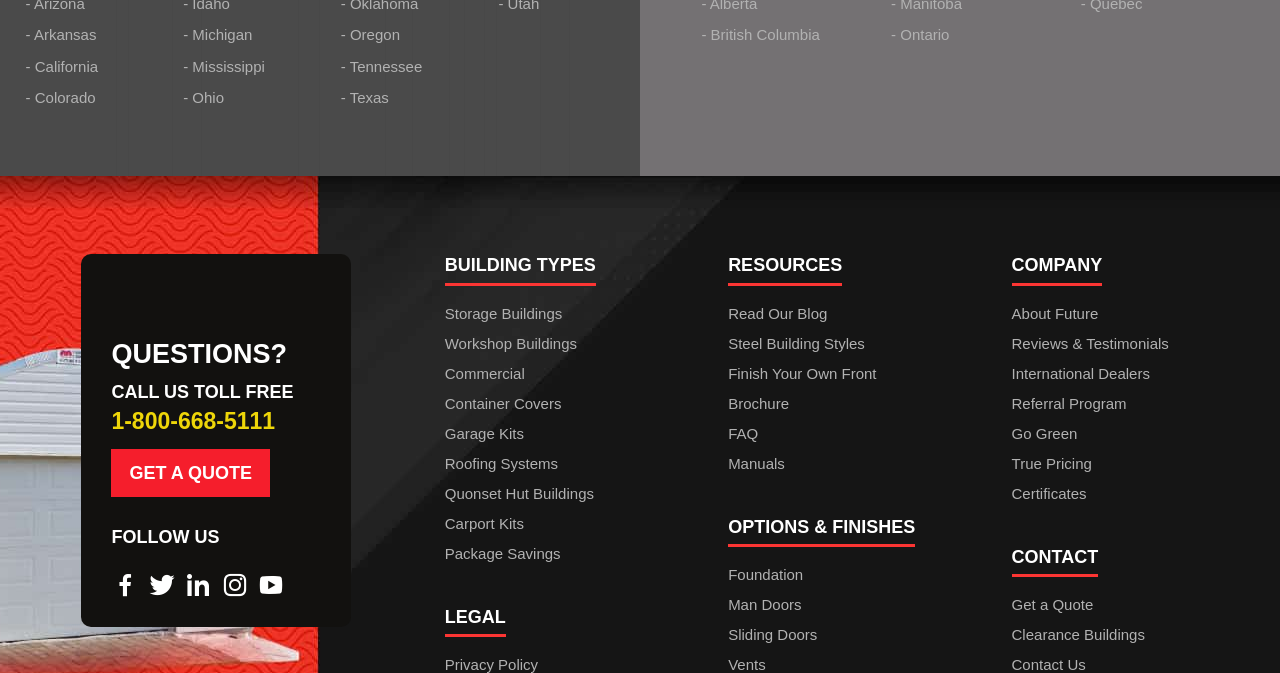Please determine the bounding box coordinates for the UI element described here. Use the format (top-left x, top-left y, bottom-right x, bottom-right y) with values bounded between 0 and 1: True Pricing

[0.79, 0.675, 0.853, 0.701]